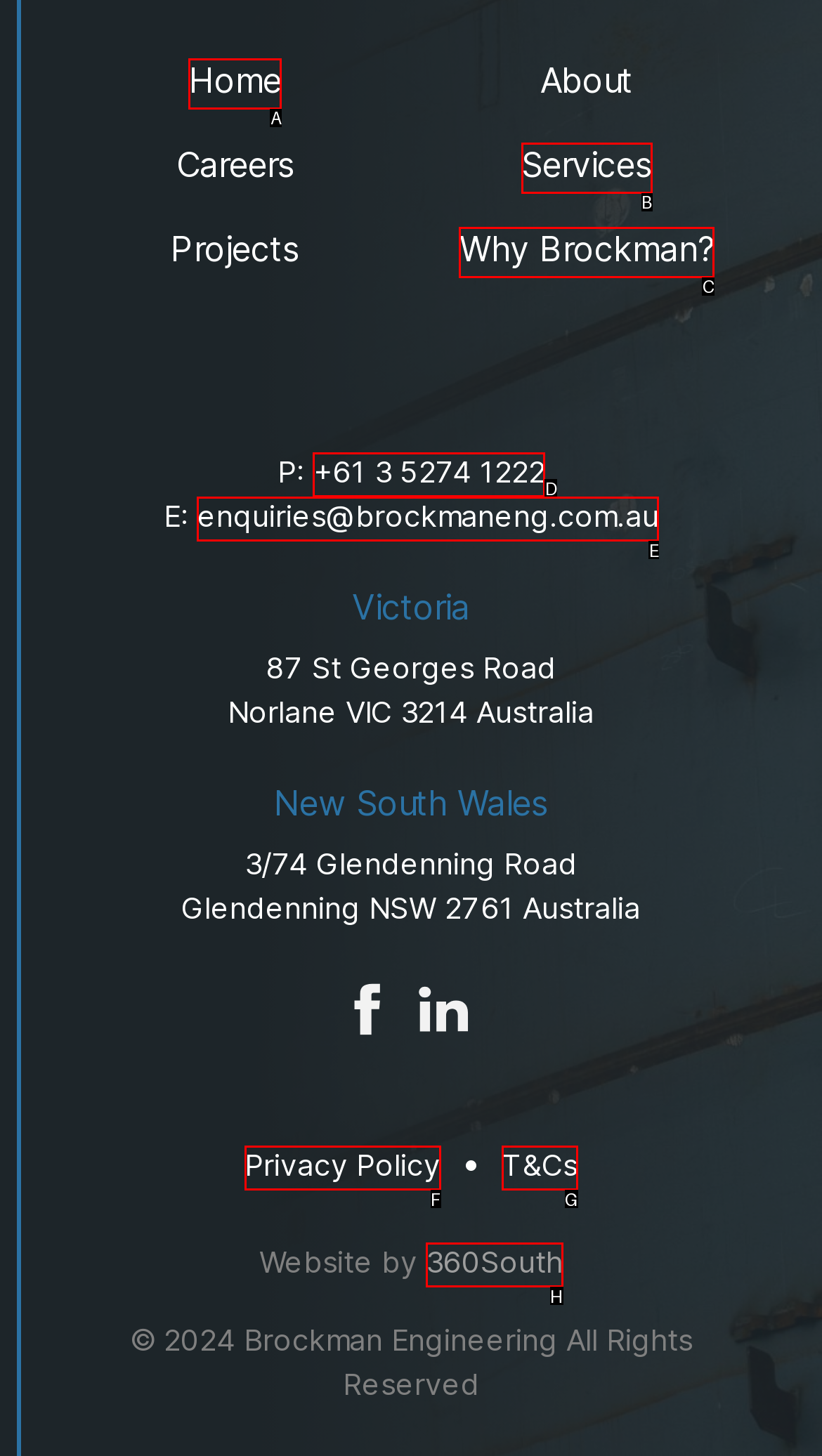Point out the HTML element that matches the following description: +61 3 5274 1222
Answer with the letter from the provided choices.

D